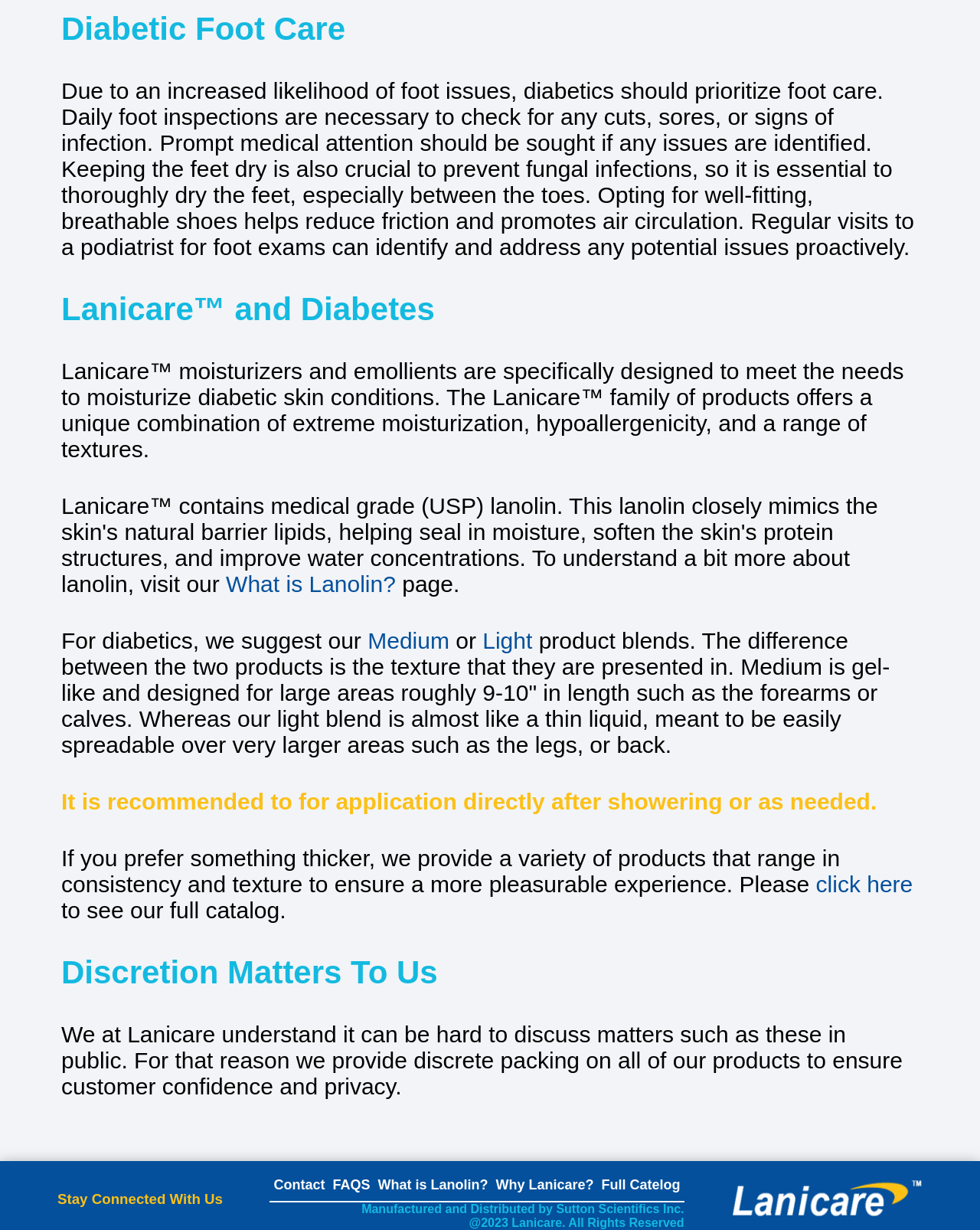Carefully observe the image and respond to the question with a detailed answer:
What is the recommended time for applying Lanicare products?

According to the webpage, it is recommended to apply Lanicare products directly after showering or as needed, for optimal results.